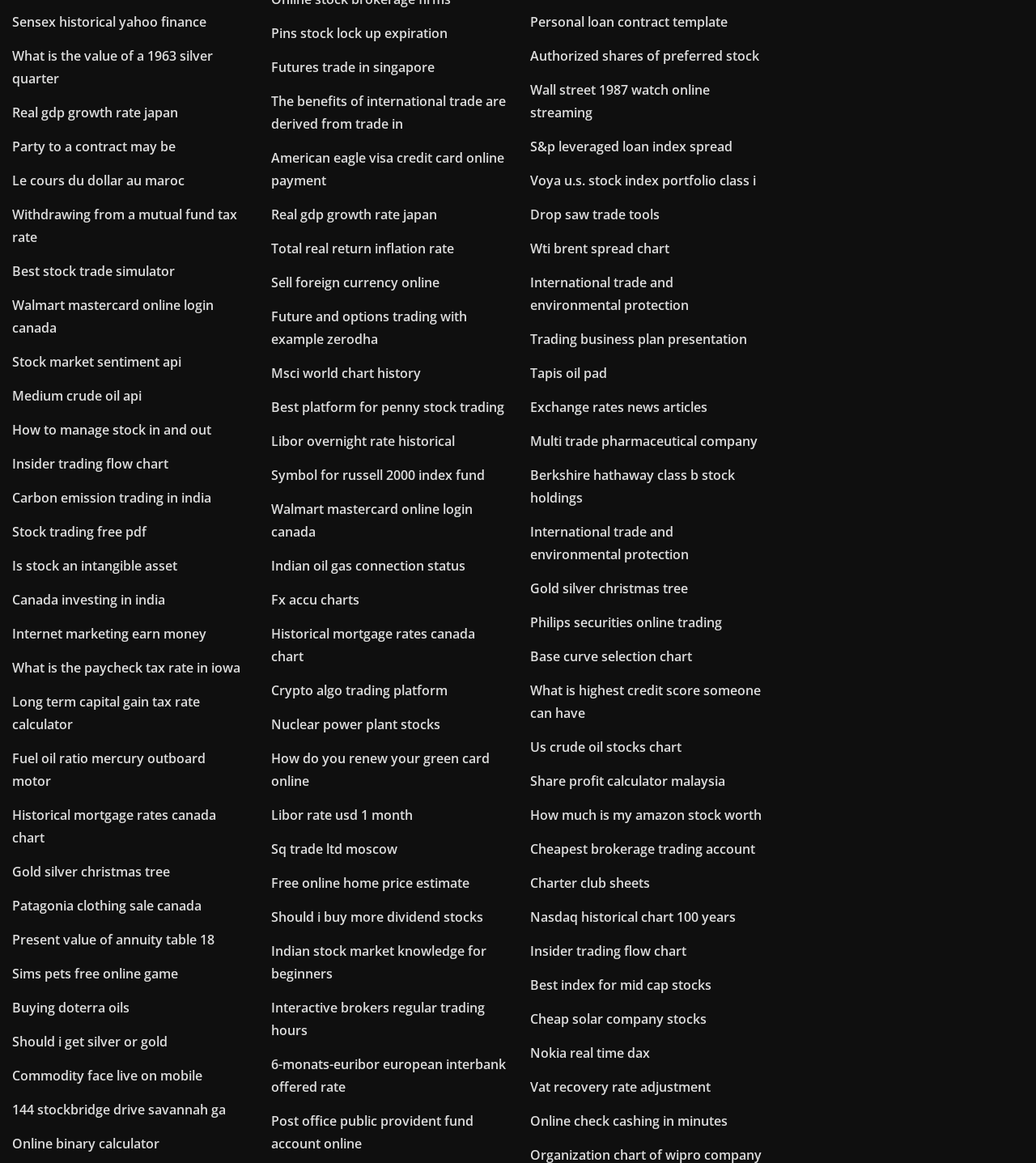Please provide the bounding box coordinates for the element that needs to be clicked to perform the following instruction: "Explore Best stock trade simulator link". The coordinates should be given as four float numbers between 0 and 1, i.e., [left, top, right, bottom].

[0.012, 0.226, 0.169, 0.241]